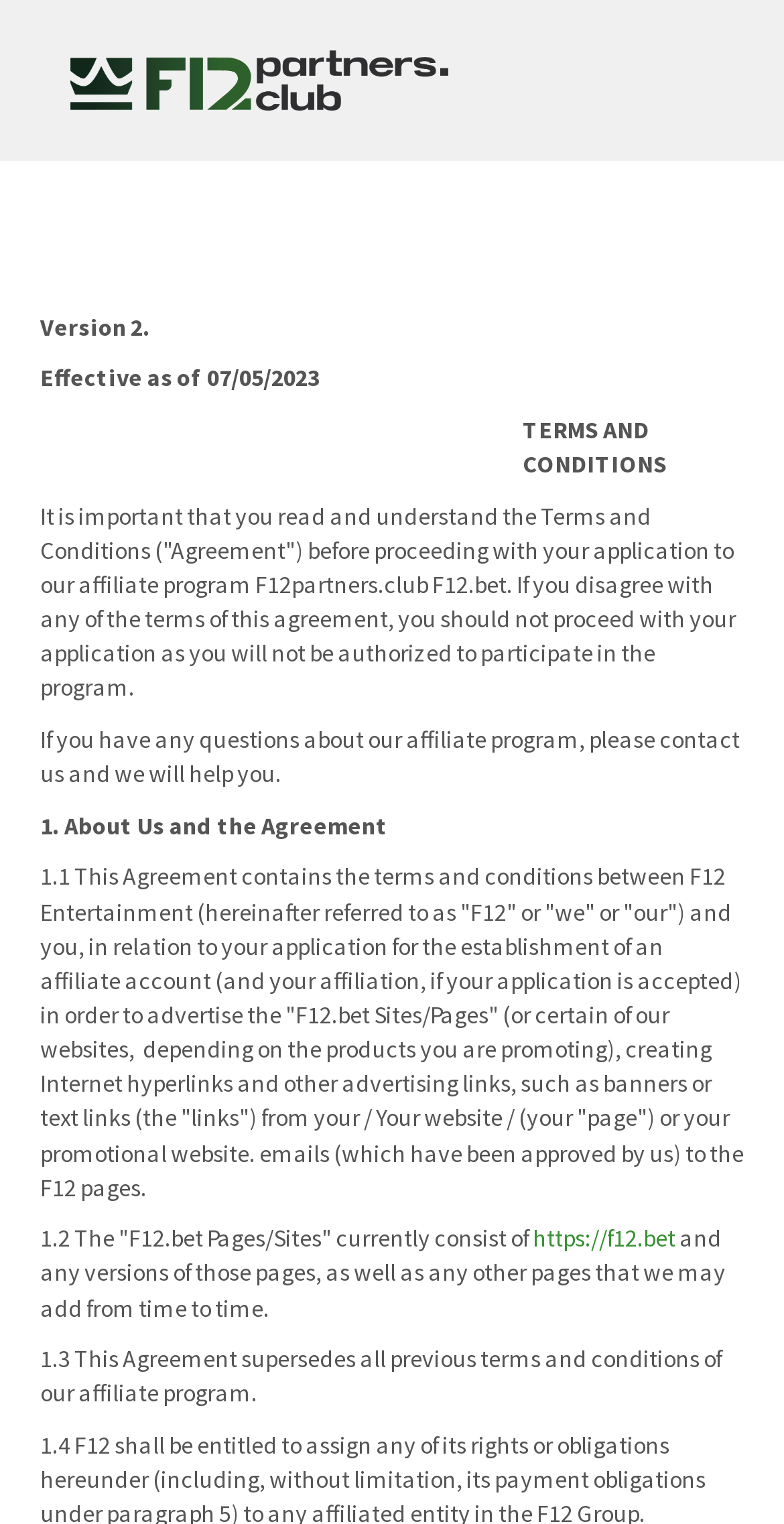Locate the bounding box of the UI element defined by this description: "https://f12.bet". The coordinates should be given as four float numbers between 0 and 1, formatted as [left, top, right, bottom].

[0.679, 0.803, 0.862, 0.822]